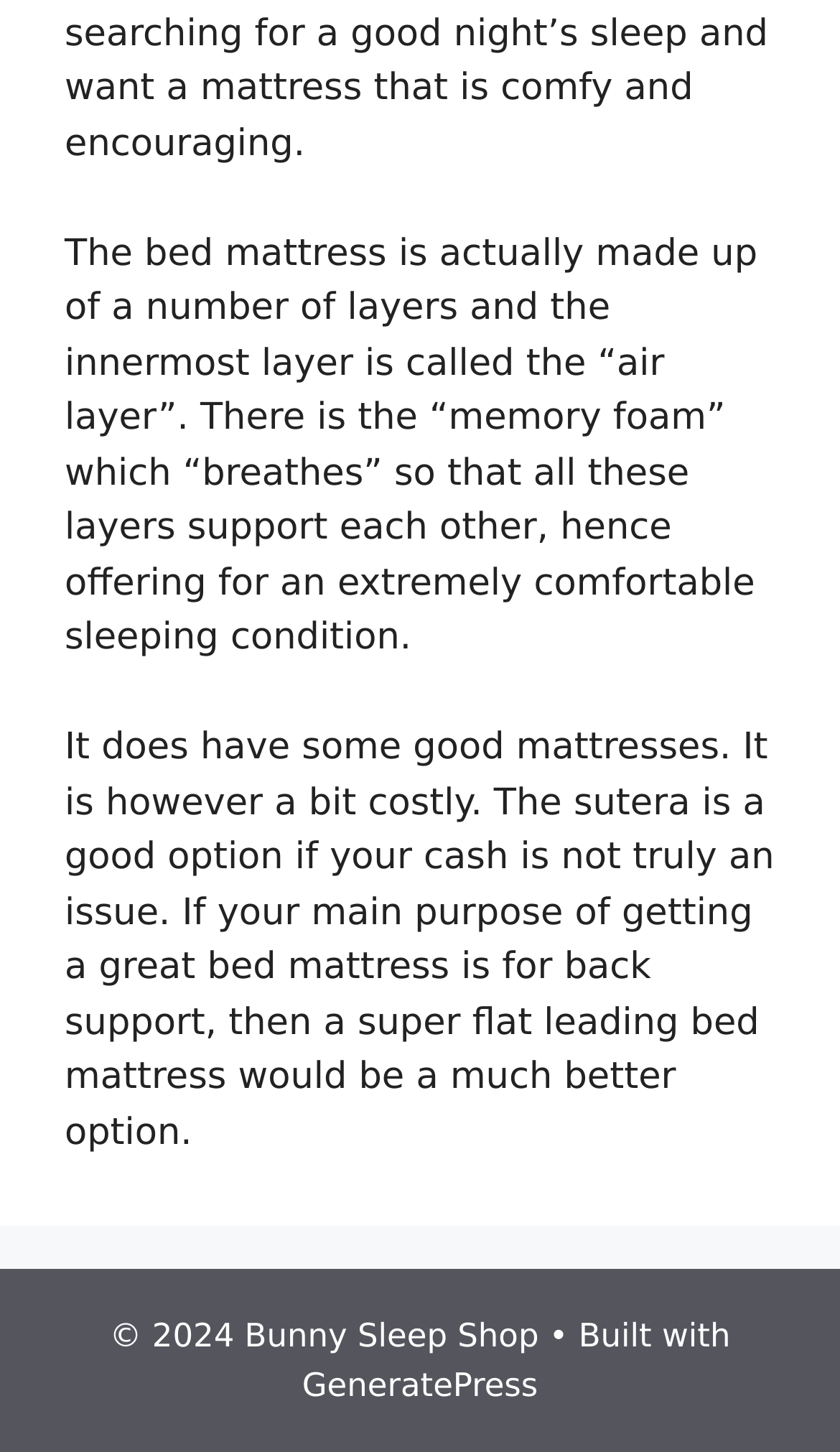Bounding box coordinates must be specified in the format (top-left x, top-left y, bottom-right x, bottom-right y). All values should be floating point numbers between 0 and 1. What are the bounding box coordinates of the UI element described as: GeneratePress

[0.36, 0.94, 0.64, 0.967]